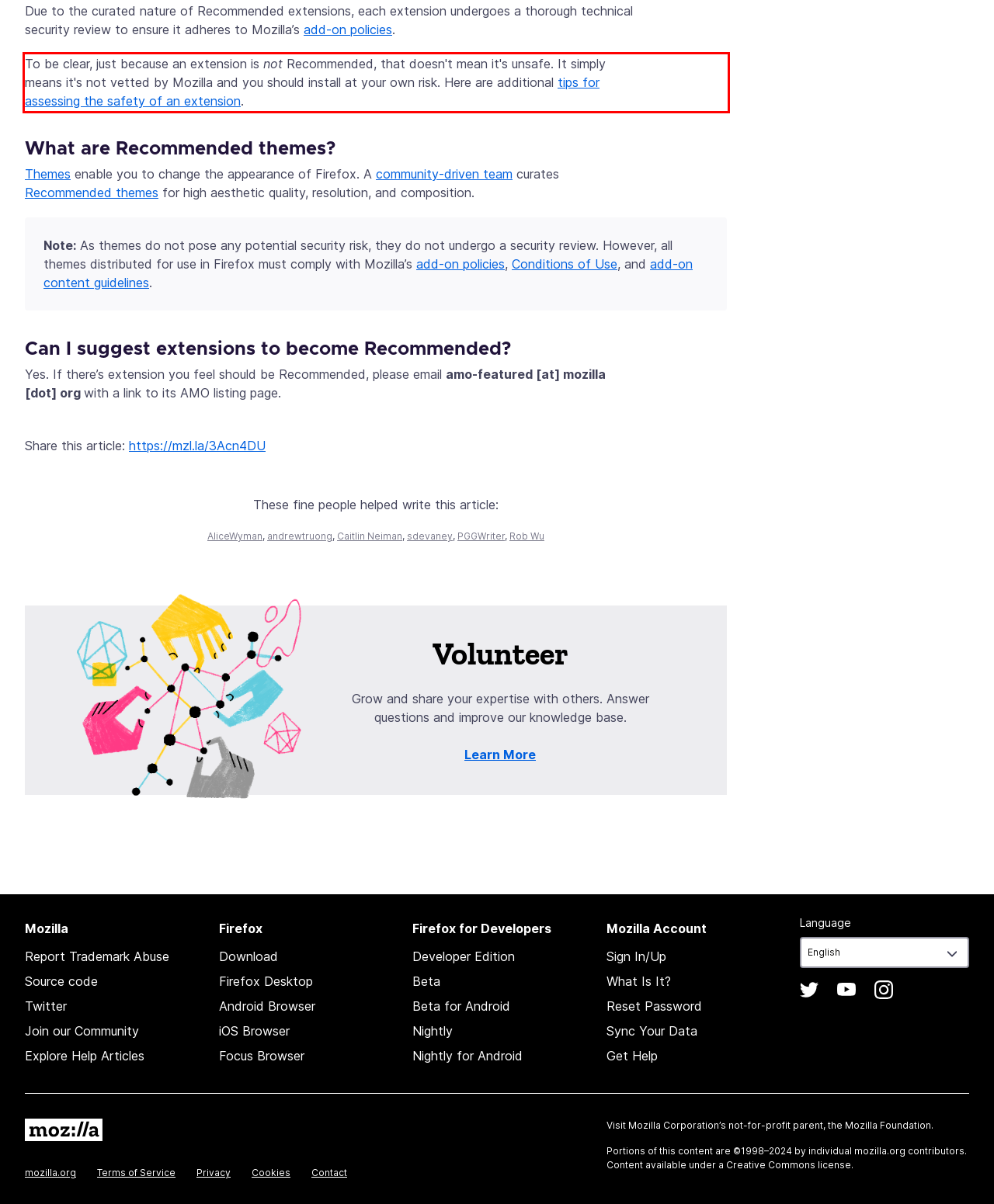You have a screenshot of a webpage with a red bounding box. Identify and extract the text content located inside the red bounding box.

To be clear, just because an extension is not Recommended, that doesn't mean it's unsafe. It simply means it's not vetted by Mozilla and you should install at your own risk. Here are additional tips for assessing the safety of an extension.